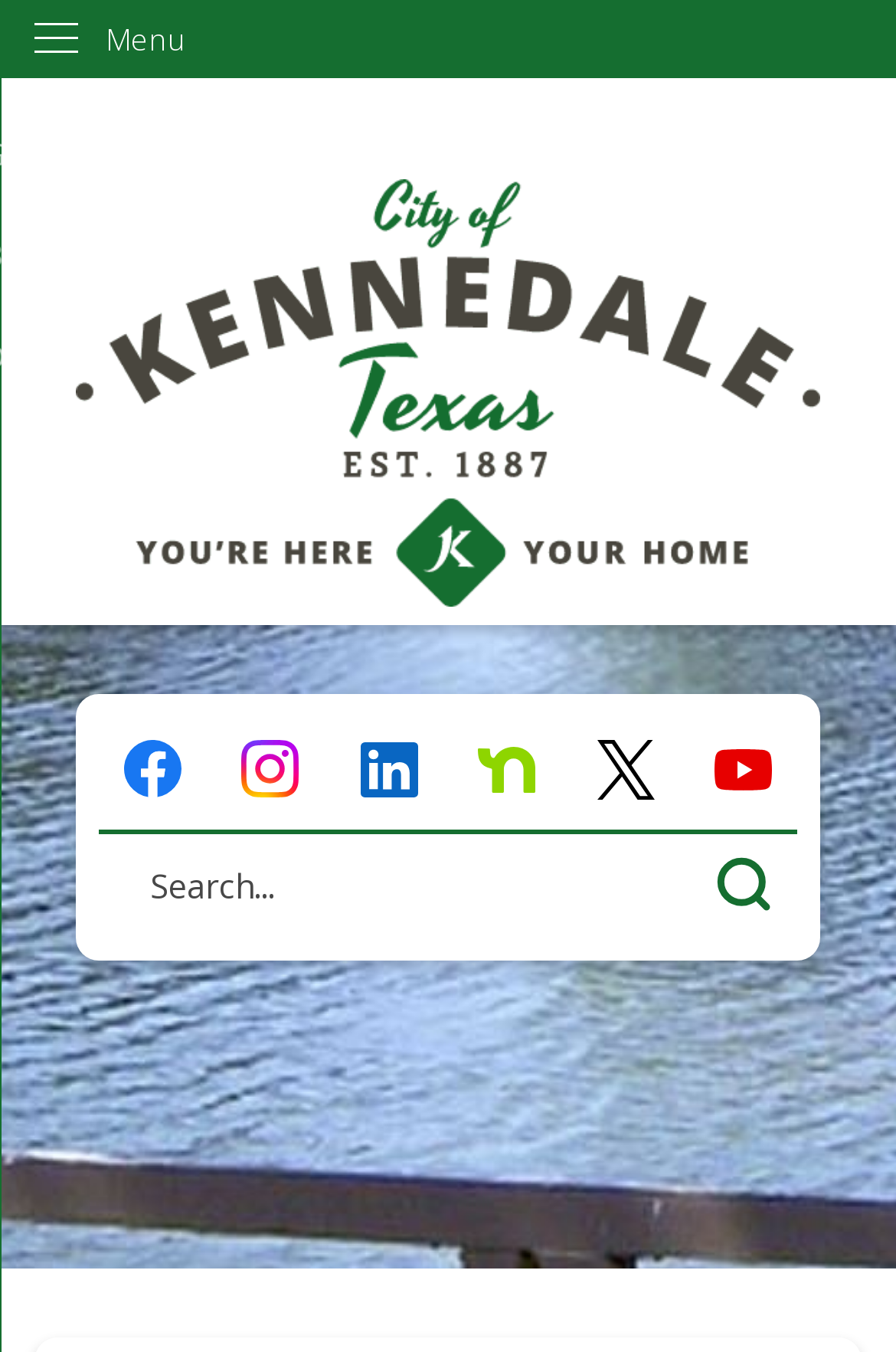Locate the bounding box of the UI element described by: "Home" in the given webpage screenshot.

[0.097, 0.971, 0.19, 0.999]